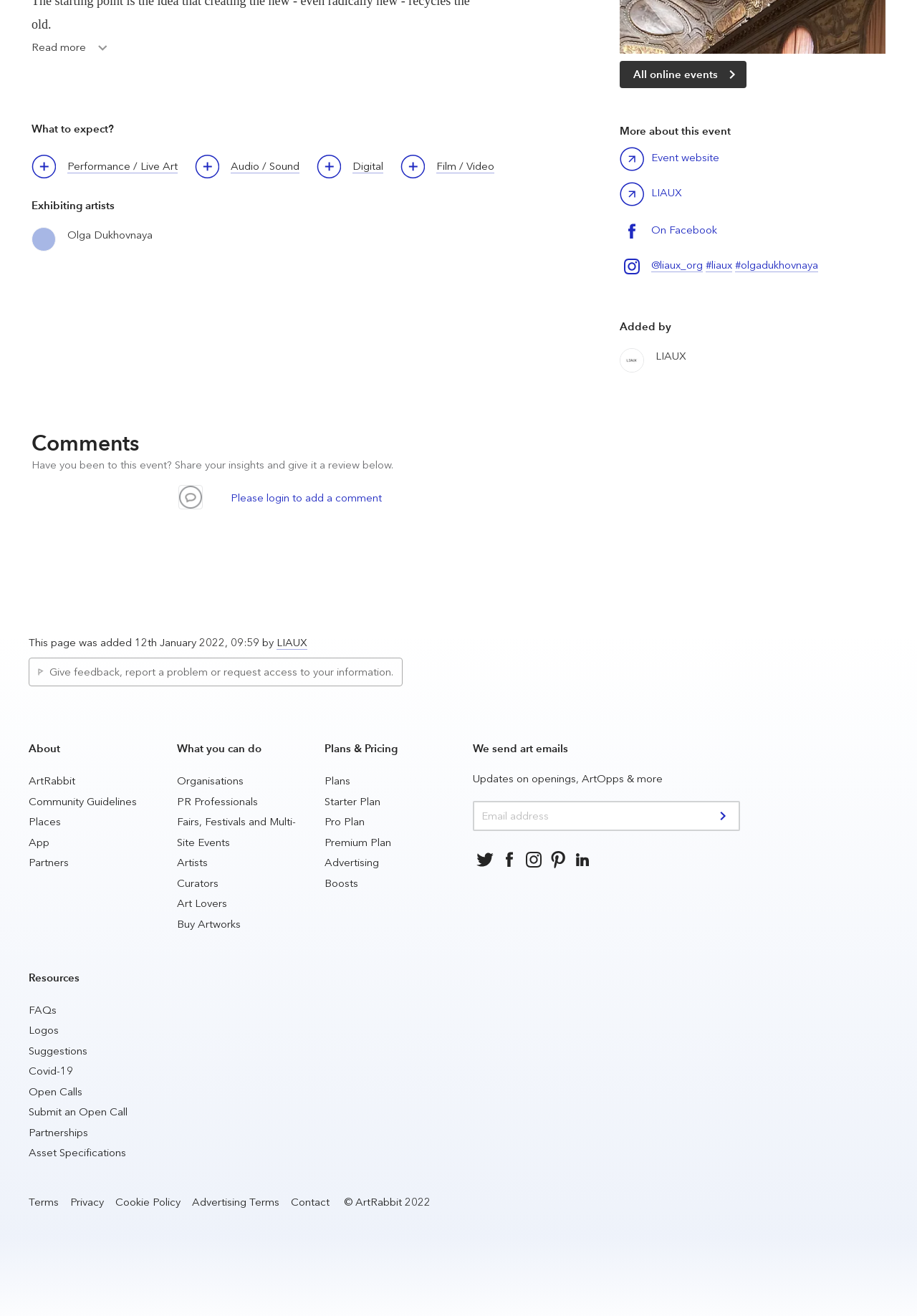Please give a succinct answer using a single word or phrase:
What is the name of the organization that added this event?

LIAUX